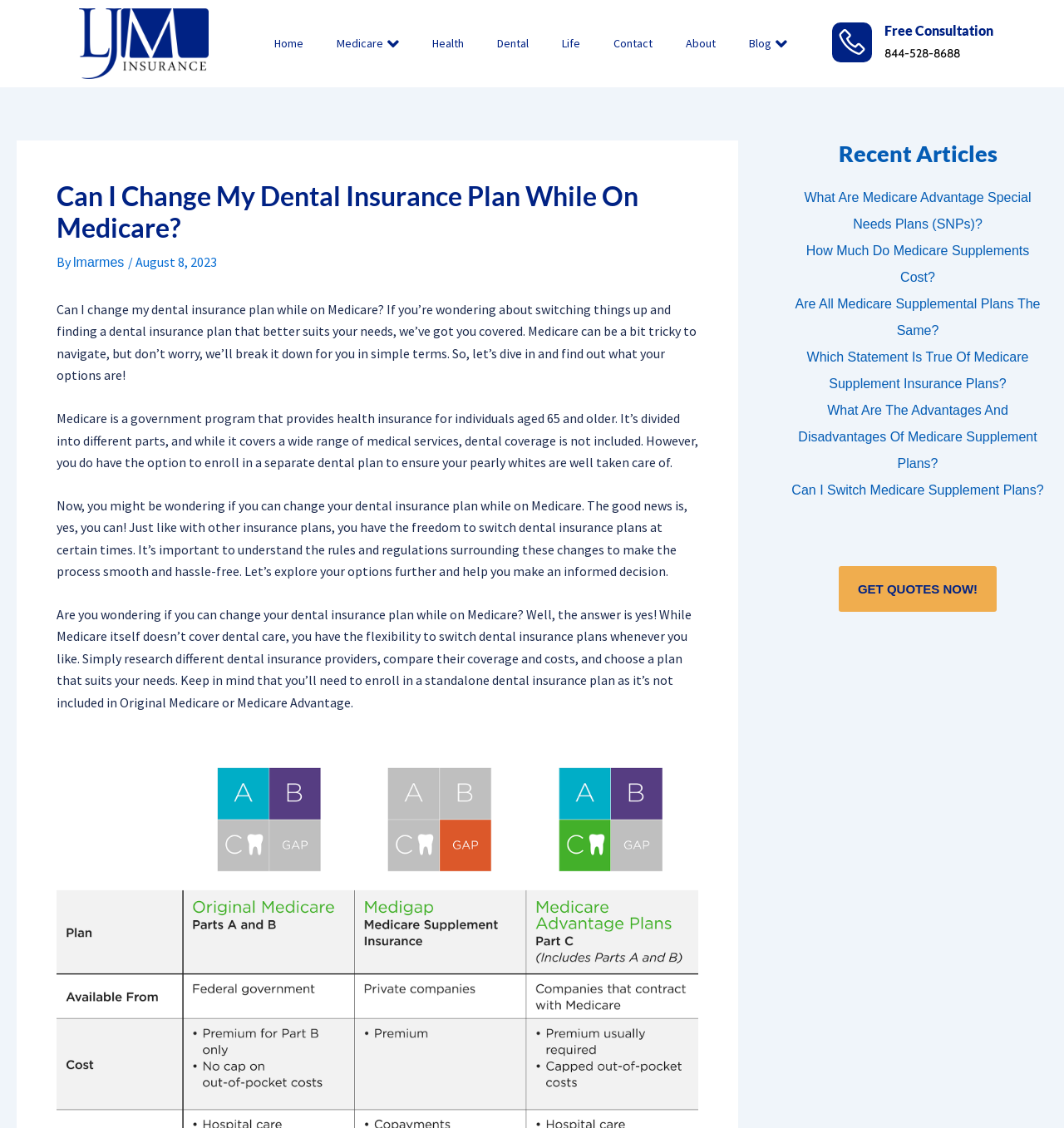What type of insurance plans are discussed in the 'Recent Articles' section?
We need a detailed and exhaustive answer to the question. Please elaborate.

I determined the type of insurance plans by reading the titles of the articles in the 'Recent Articles' section, which all seem to be related to Medicare, such as Medicare Advantage Special Needs Plans and Medicare Supplement Insurance Plans.